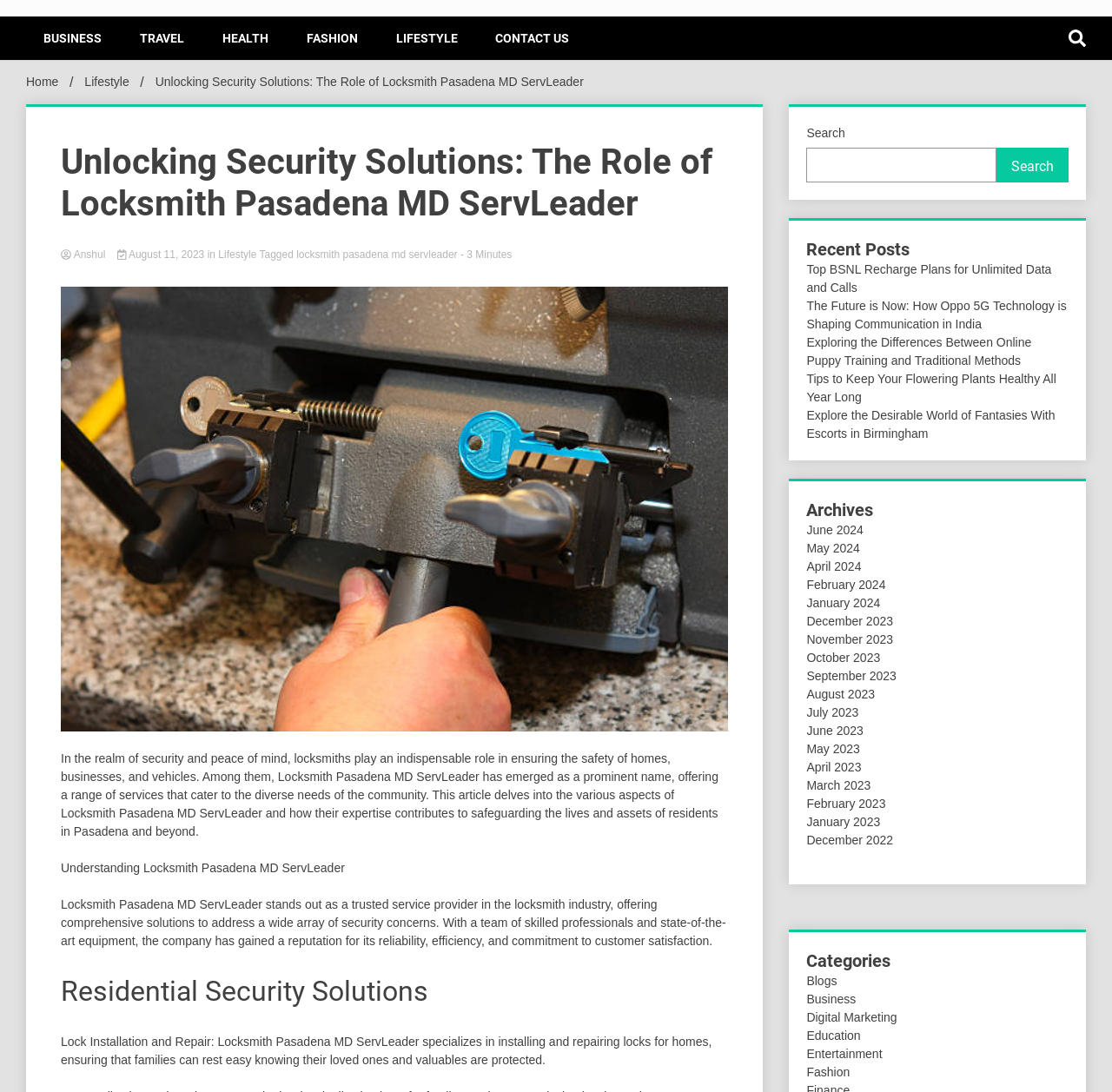Identify the bounding box for the UI element that is described as follows: "August 11, 2023".

[0.105, 0.228, 0.186, 0.239]